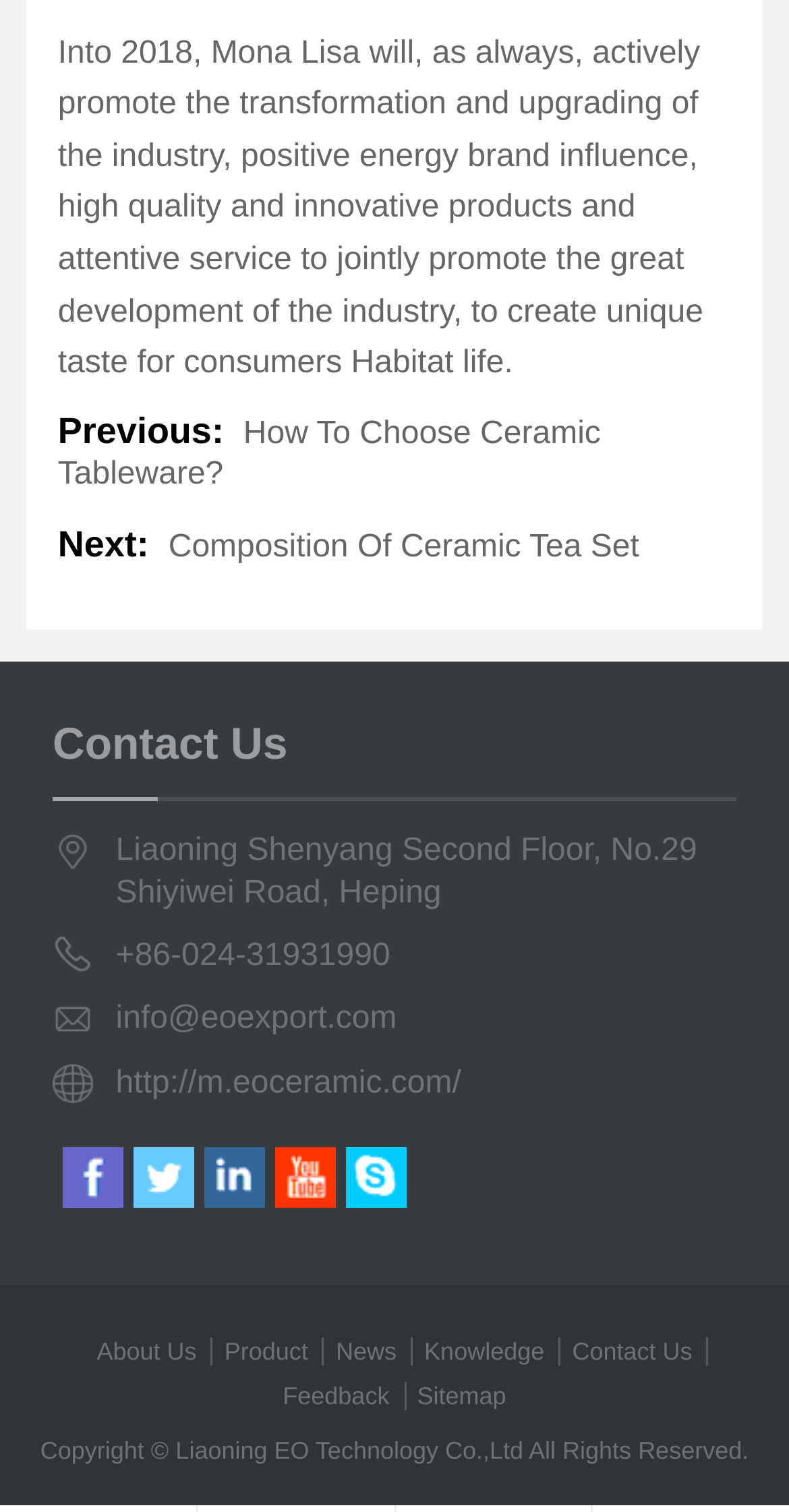What is the company's website?
Refer to the image and provide a one-word or short phrase answer.

http://m.eoceramic.com/